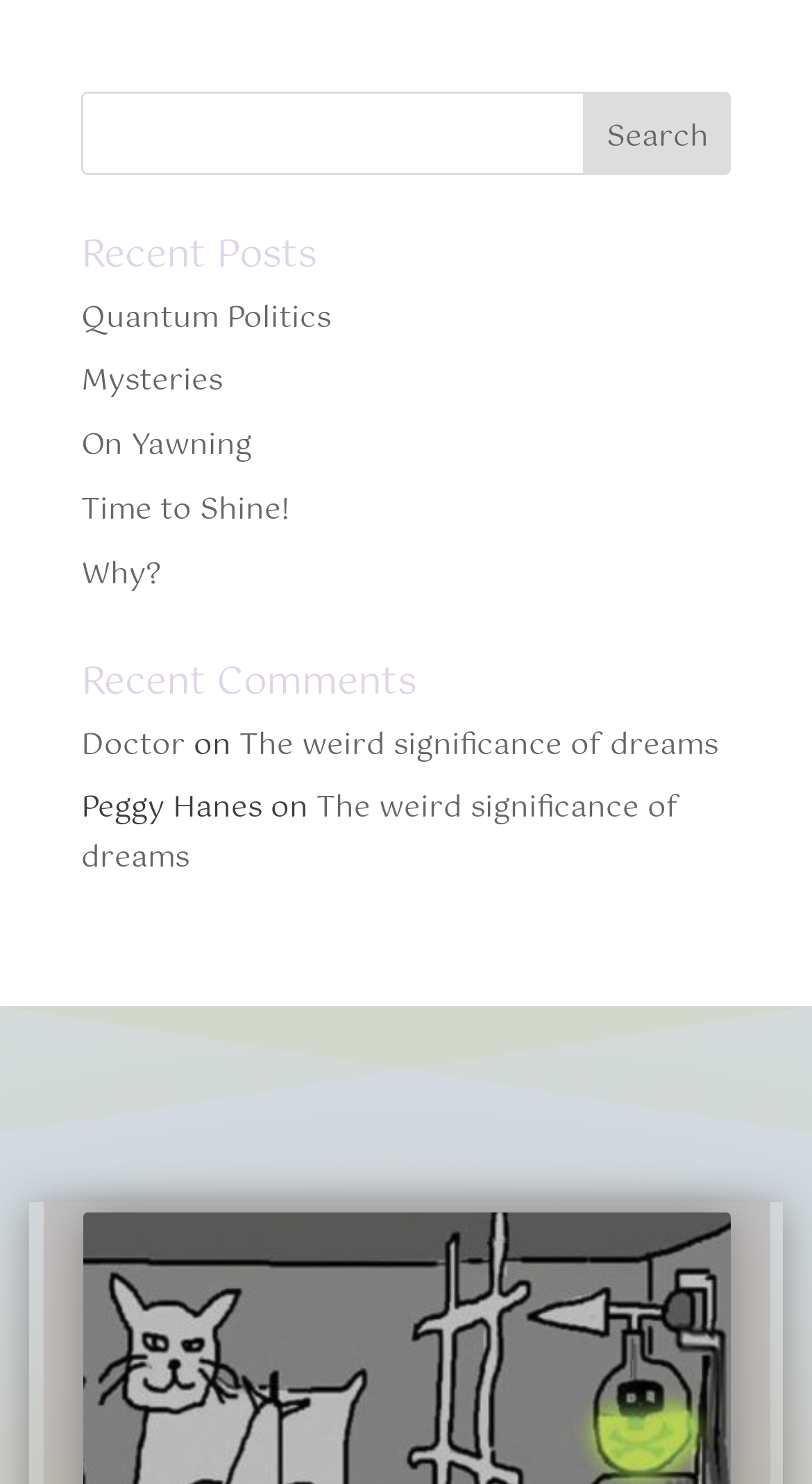Please determine the bounding box coordinates of the element to click in order to execute the following instruction: "visit Quantum Politics". The coordinates should be four float numbers between 0 and 1, specified as [left, top, right, bottom].

[0.1, 0.197, 0.408, 0.231]